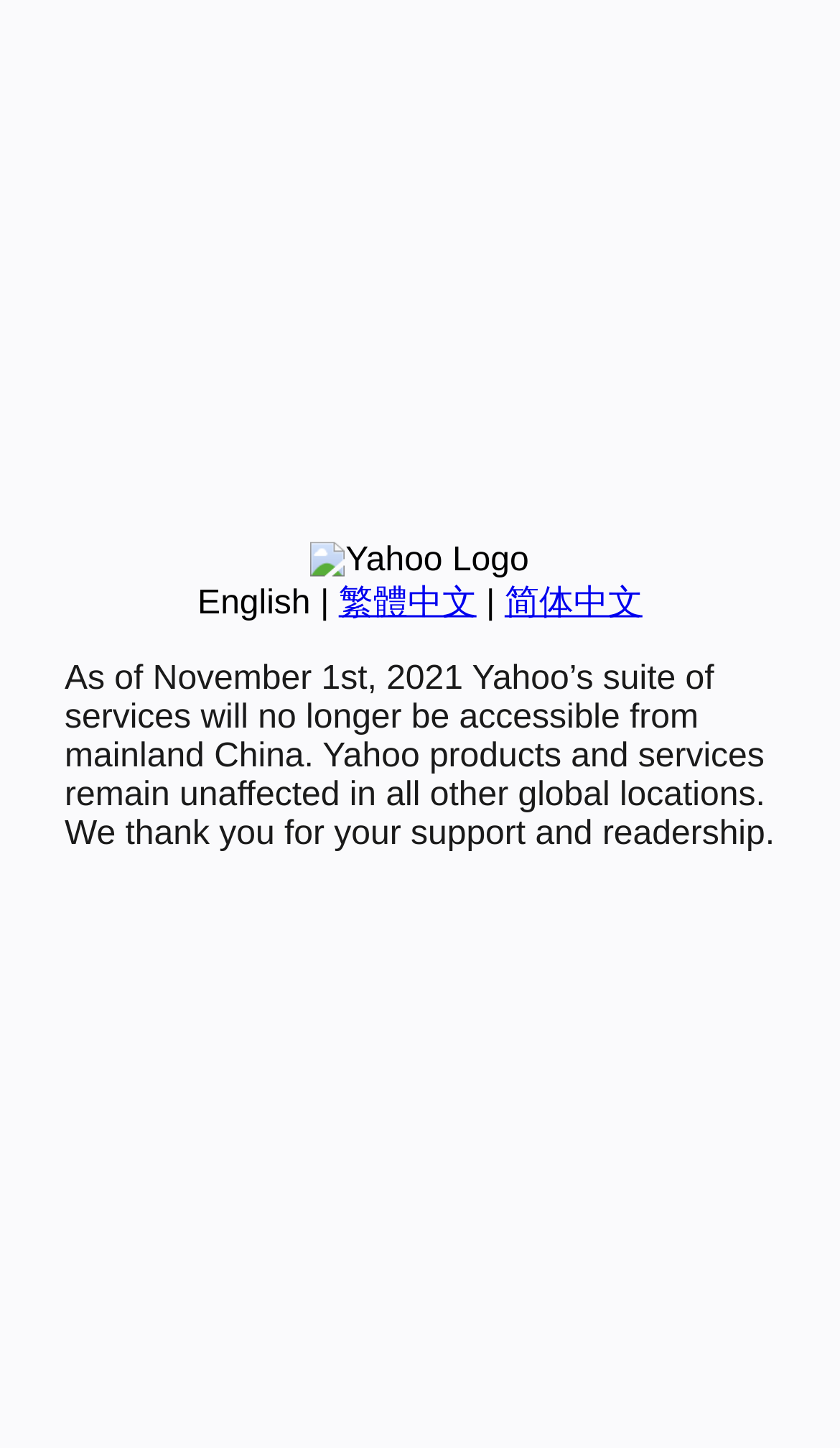Find and provide the bounding box coordinates for the UI element described with: "繁體中文".

[0.403, 0.404, 0.567, 0.429]